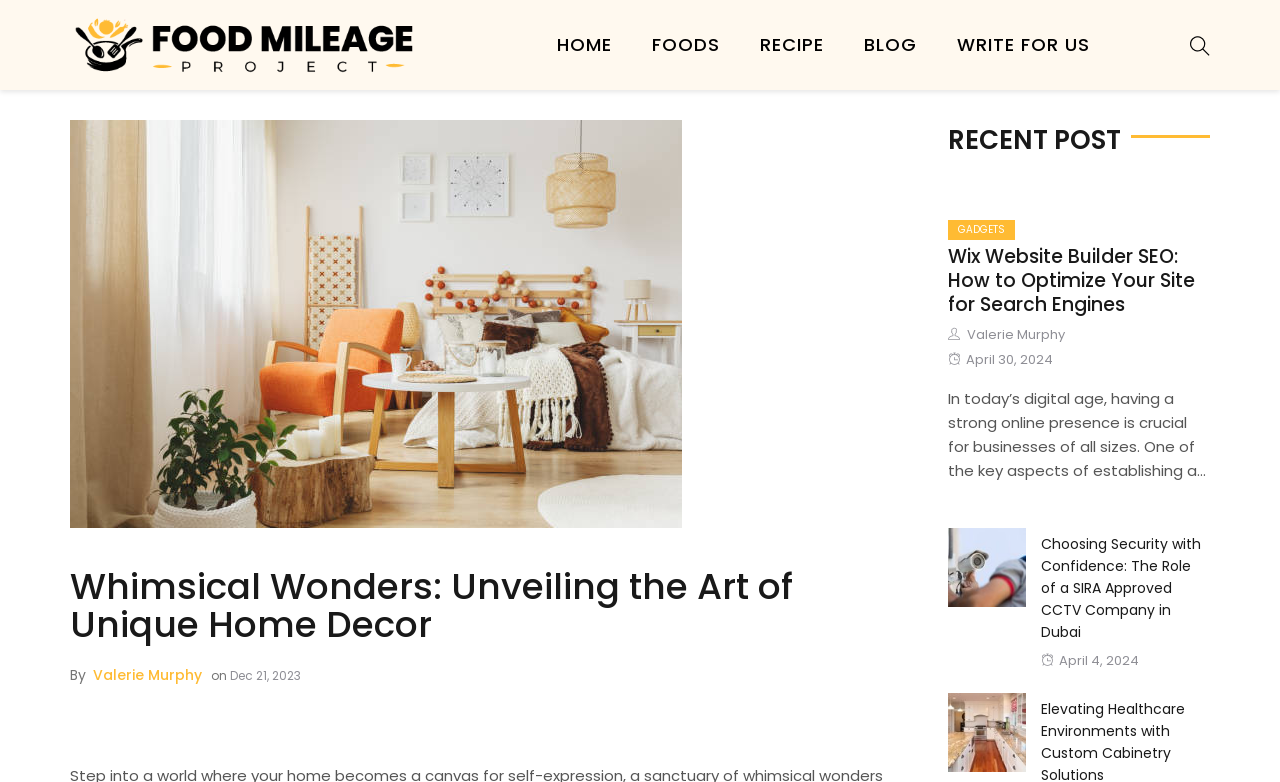Find the bounding box coordinates of the clickable element required to execute the following instruction: "Click on the 'WRITE FOR US' link". Provide the coordinates as four float numbers between 0 and 1, i.e., [left, top, right, bottom].

[0.732, 0.0, 0.867, 0.115]